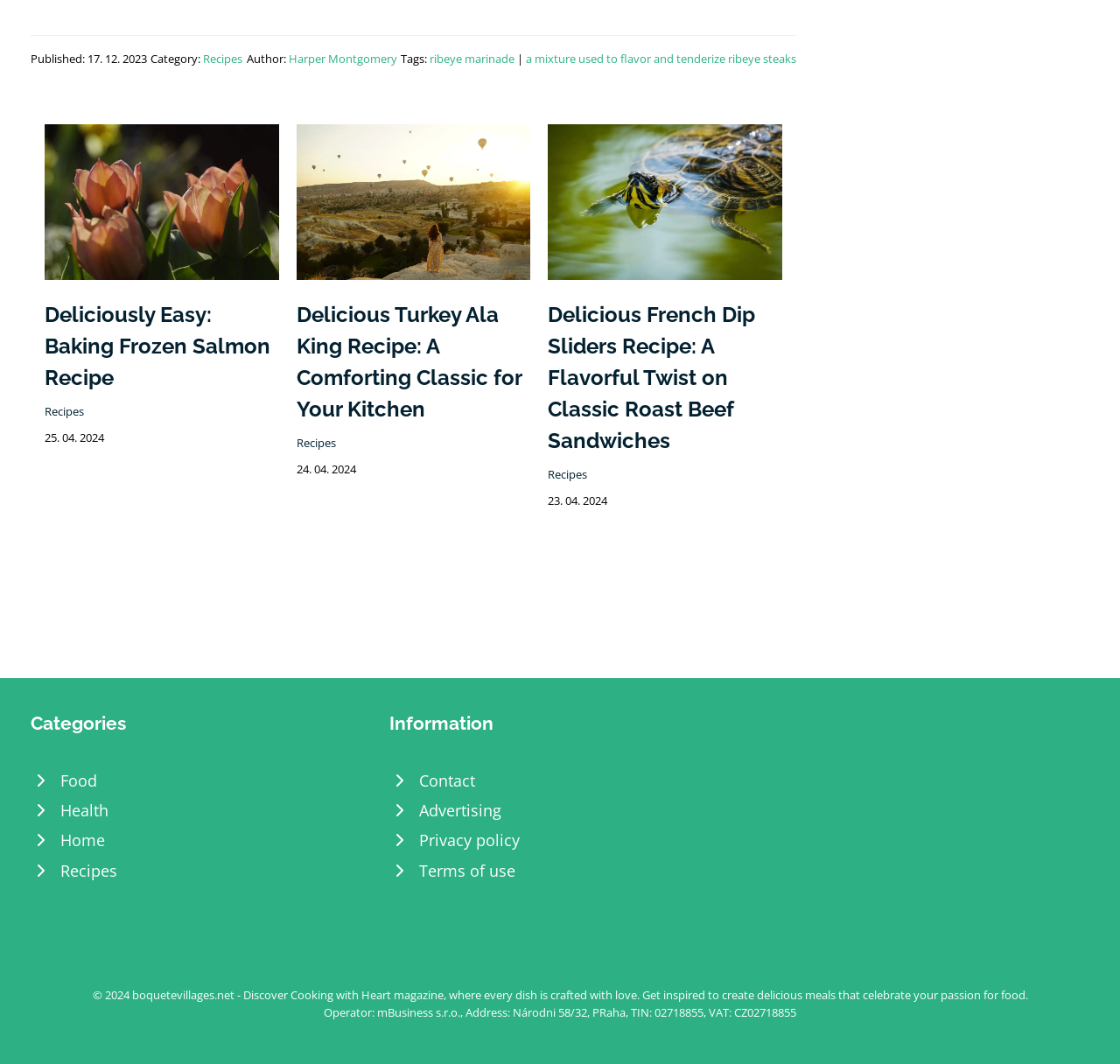Answer the question below using just one word or a short phrase: 
What is the copyright year of the webpage?

2024